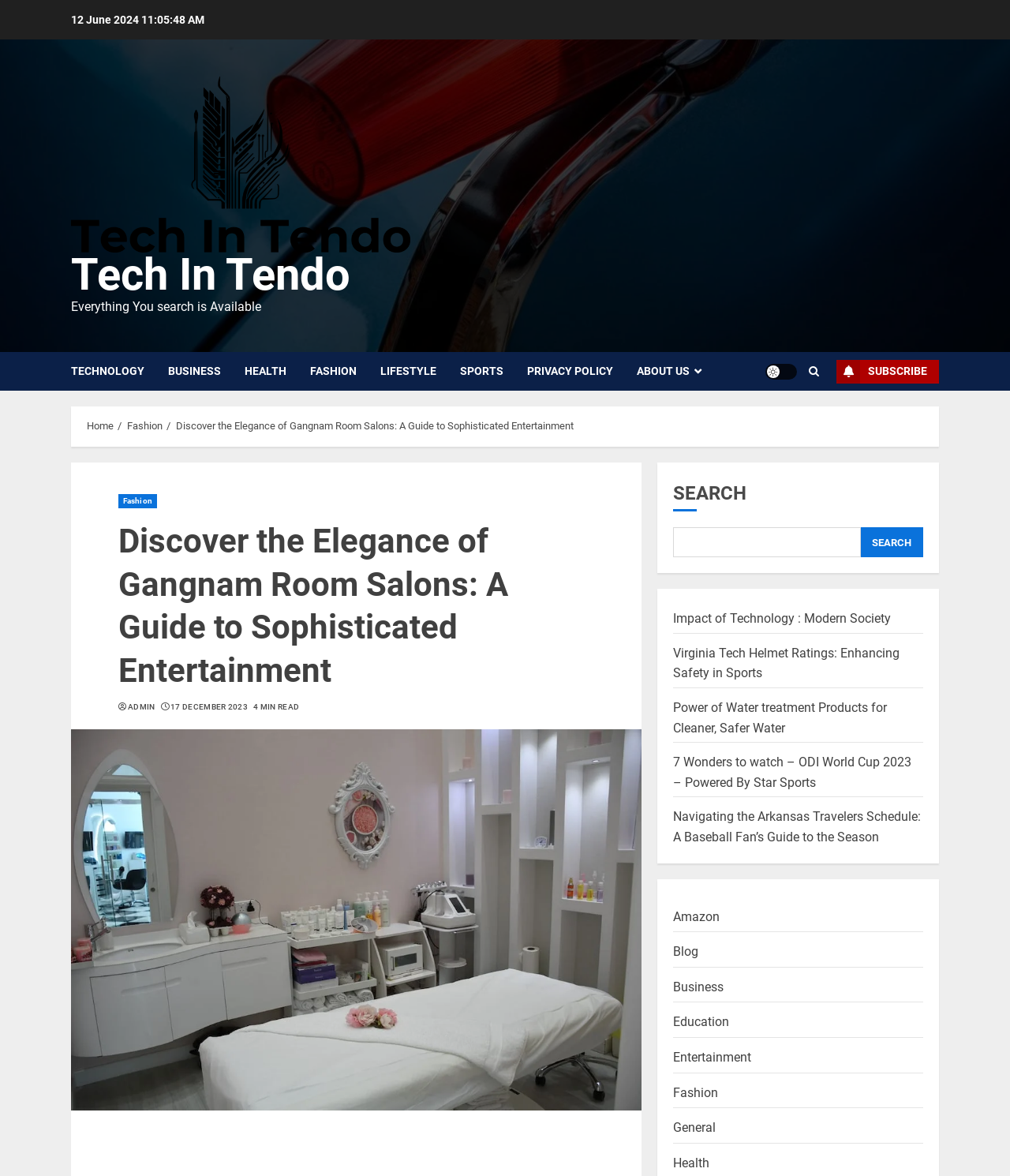Please specify the bounding box coordinates of the area that should be clicked to accomplish the following instruction: "Subscribe to the newsletter". The coordinates should consist of four float numbers between 0 and 1, i.e., [left, top, right, bottom].

[0.828, 0.306, 0.93, 0.326]